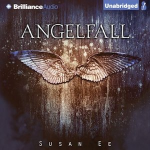What is the label displayed in the upper corners?
Give a single word or phrase as your answer by examining the image.

Brilliance Audio and Unabridged